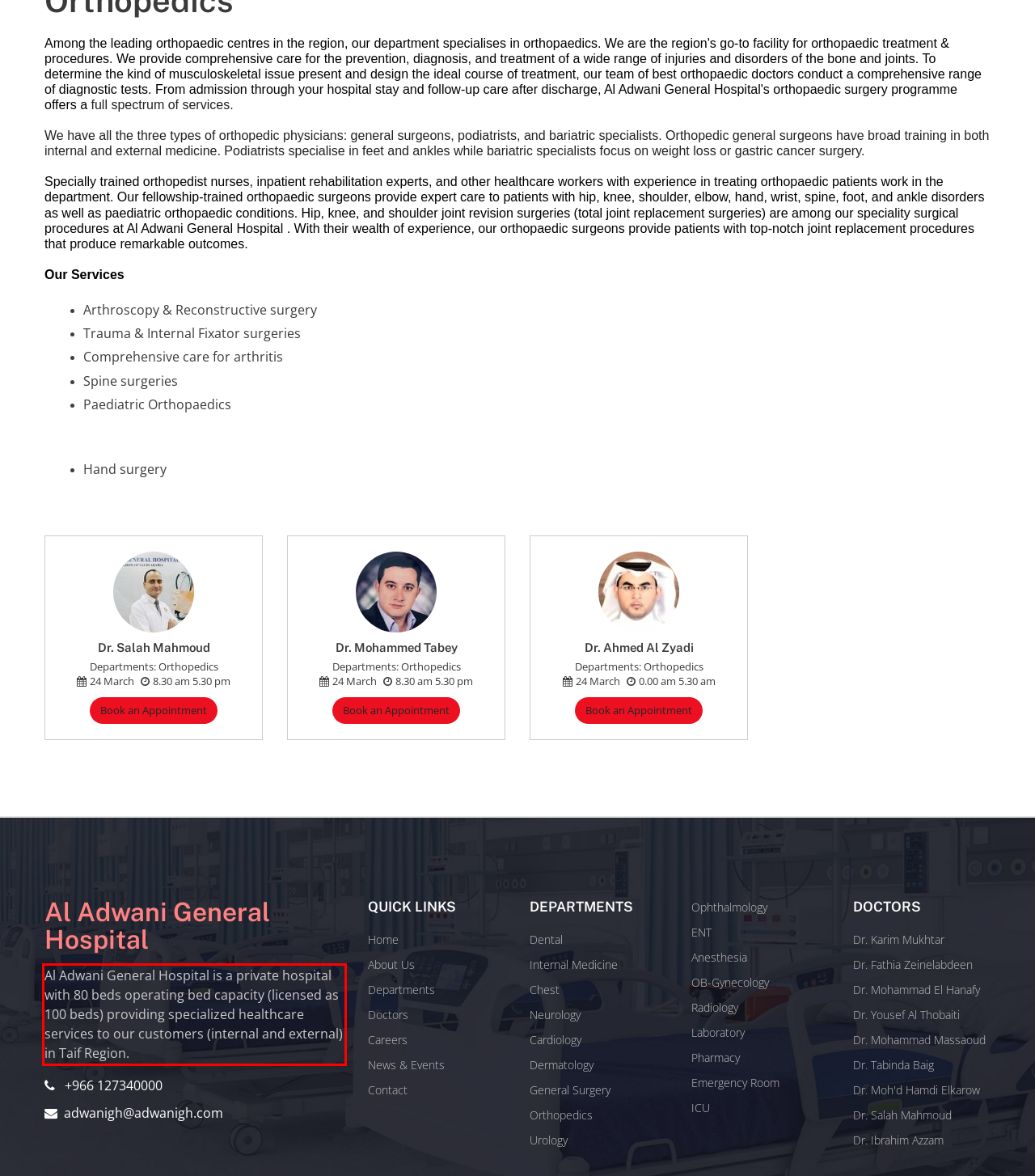Look at the provided screenshot of the webpage and perform OCR on the text within the red bounding box.

Al Adwani General Hospital is a private hospital with 80 beds operating bed capacity (licensed as 100 beds) providing specialized healthcare services to our customers (internal and external) in Taif Region.